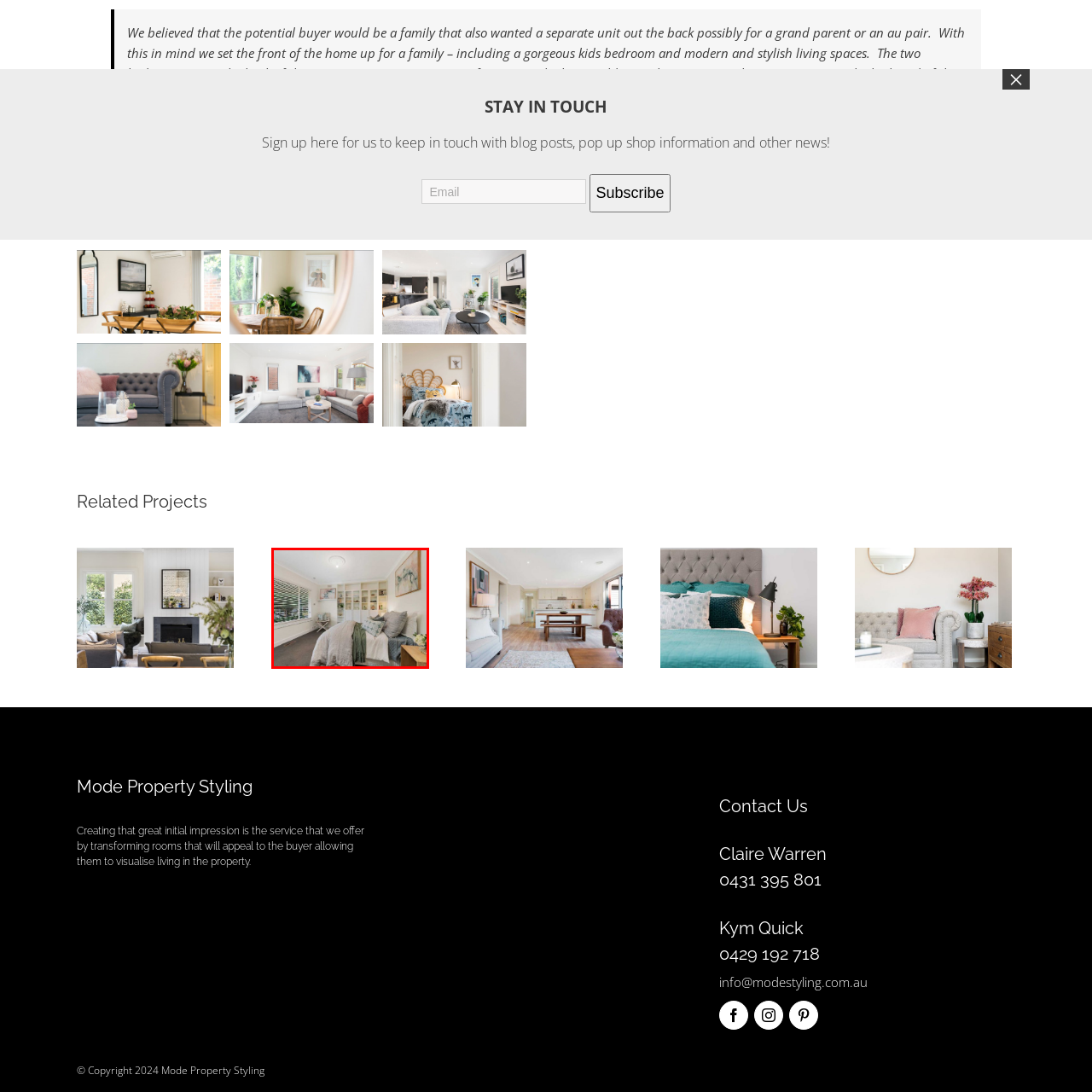Detail the visual elements present in the red-framed section of the image.

This inviting bedroom features a cozy and stylish atmosphere, perfect for relaxation. Soft, neutral tones dominate the decor, enhanced by the plush bedding layered with a light throw. A comfortable bed is positioned against the wall, flanked by a modern bedside table that adds a touch of elegance. The room is illuminated by a central ceiling light, casting a warm glow throughout the space.

A built-in bookshelf occupies one wall, showcasing a selection of decor pieces and books, contributing to the room's charm and functionality. Natural light flows through the window adorned with horizontal blinds, framing the view of the outside greenery and making the space feel bright and airy. A small accent chair by a side table adds a practical spot for reading or enjoying a morning coffee. Overall, this bedroom encapsulates a serene and thoughtfully designed living space.